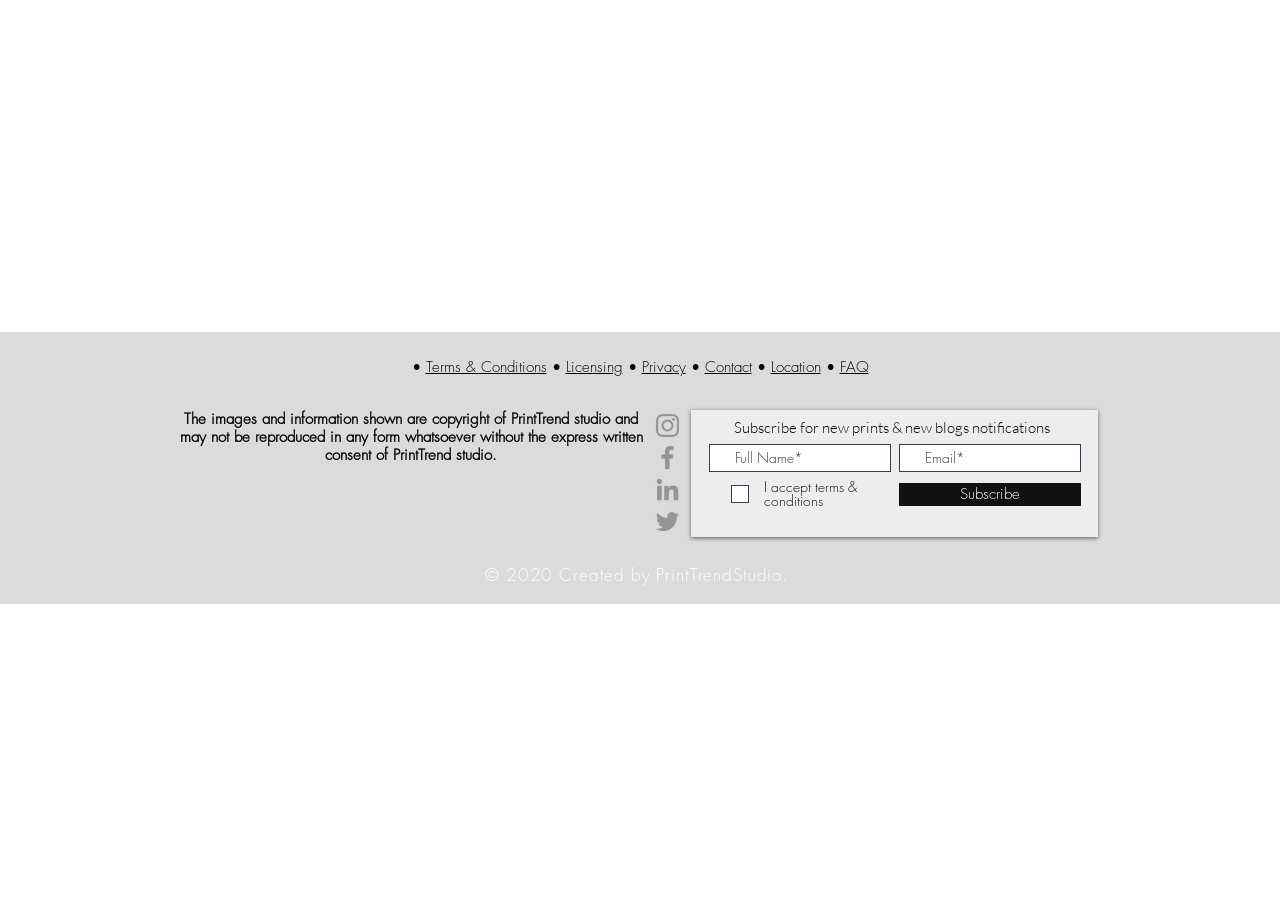Based on the element description • Location, identify the bounding box of the UI element in the given webpage screenshot. The coordinates should be in the format (top-left x, top-left y, bottom-right x, bottom-right y) and must be between 0 and 1.

[0.591, 0.397, 0.645, 0.418]